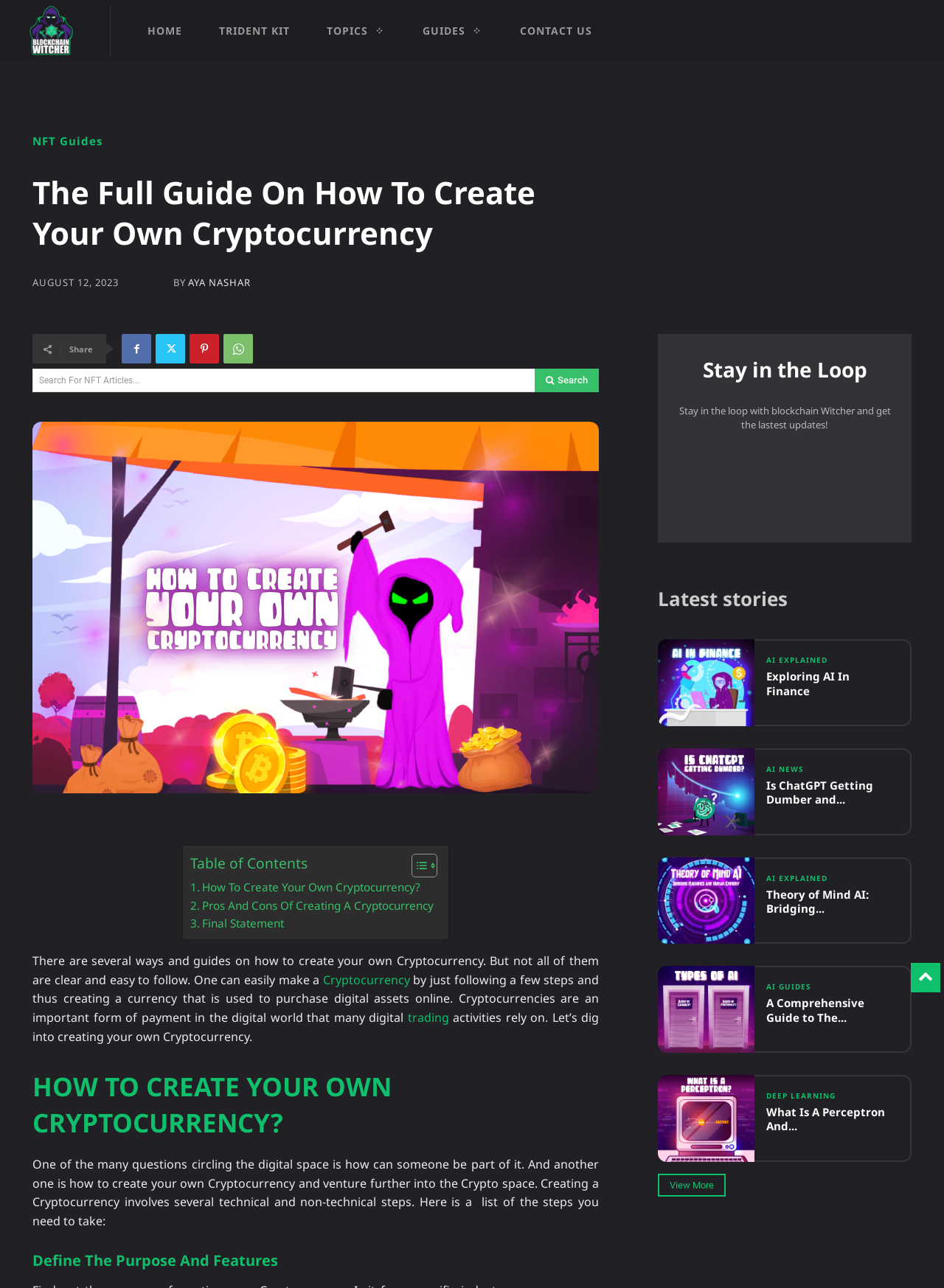Who wrote the article 'The Full Guide On How To Create Your Own Cryptocurrency'?
Look at the screenshot and provide an in-depth answer.

The author of the article is mentioned as Aya Nashar, which is indicated by the link 'Aya Nashar' and the image of Aya Nashar next to the text 'BY'.